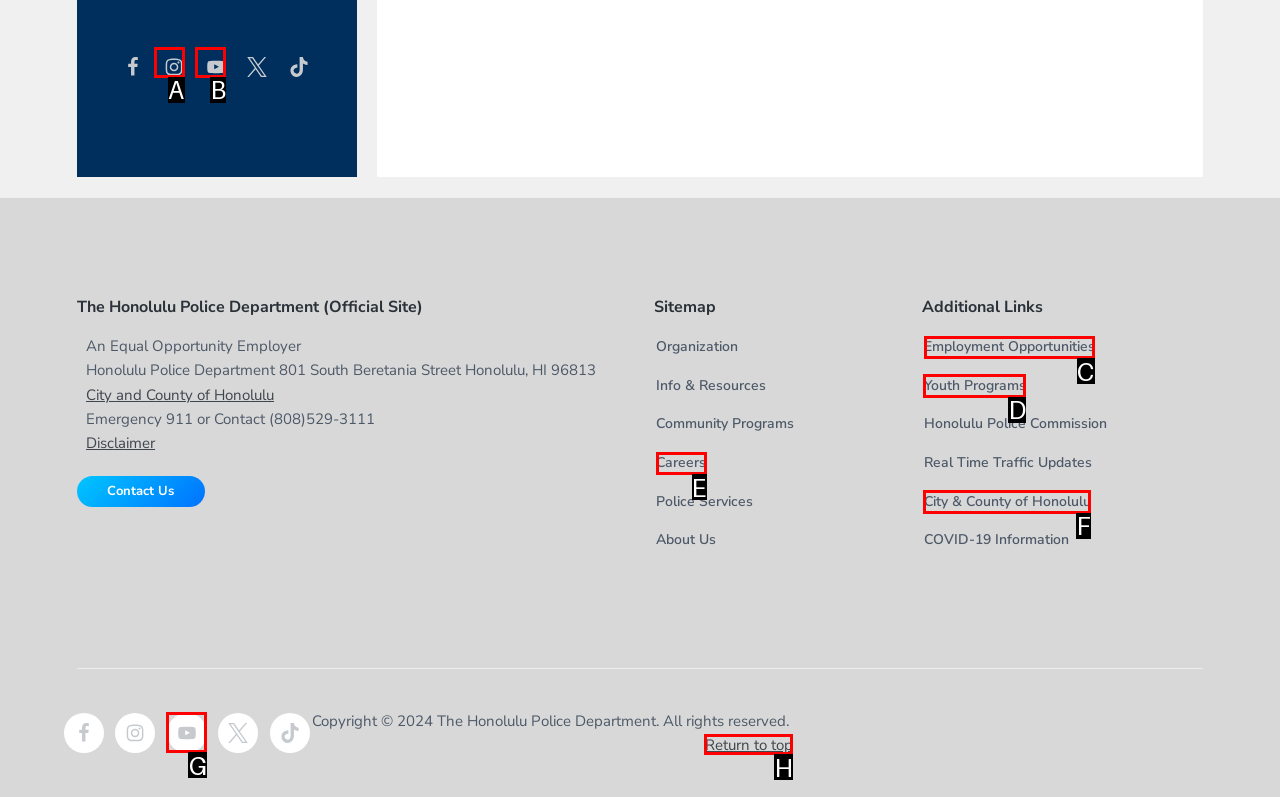Select the UI element that should be clicked to execute the following task: Learn about Employment Opportunities
Provide the letter of the correct choice from the given options.

C